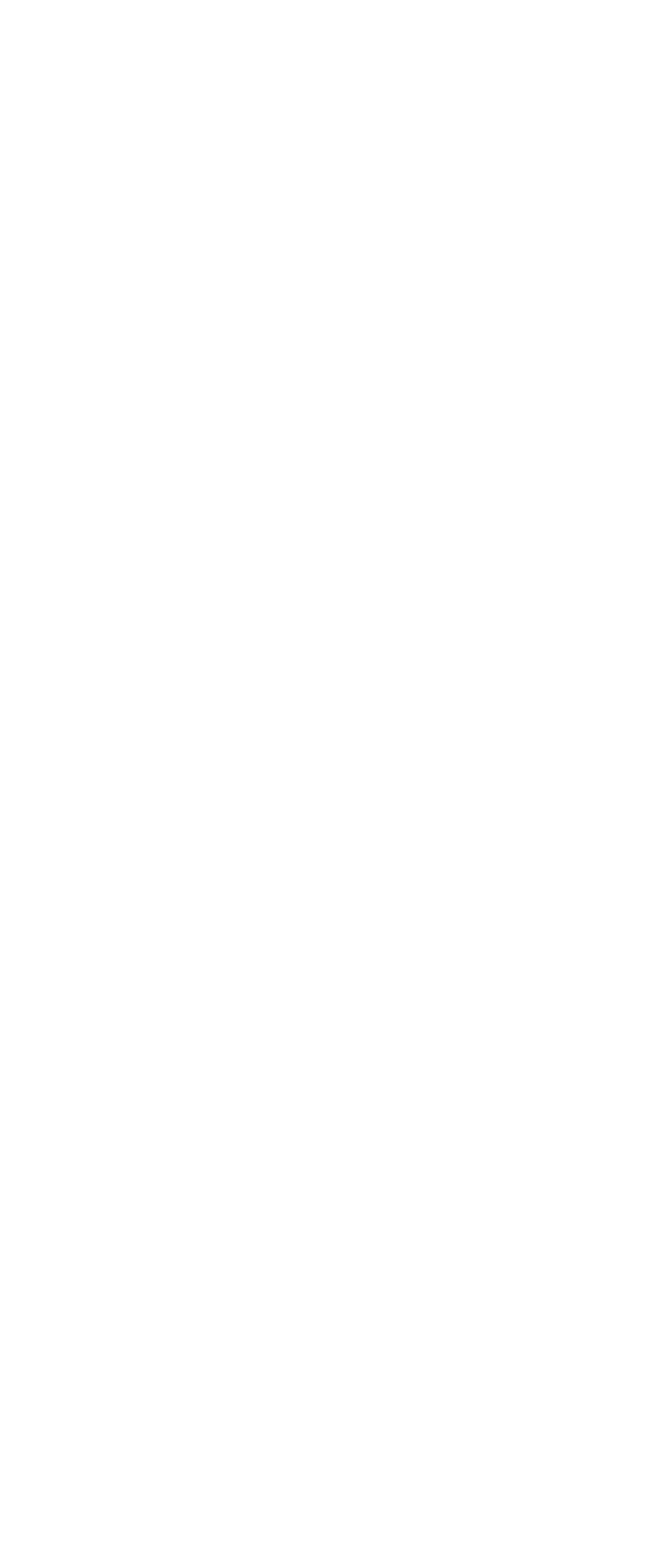What type of content can be found in the 'Features' section? Refer to the image and provide a one-word or short phrase answer.

Articles and Opinions